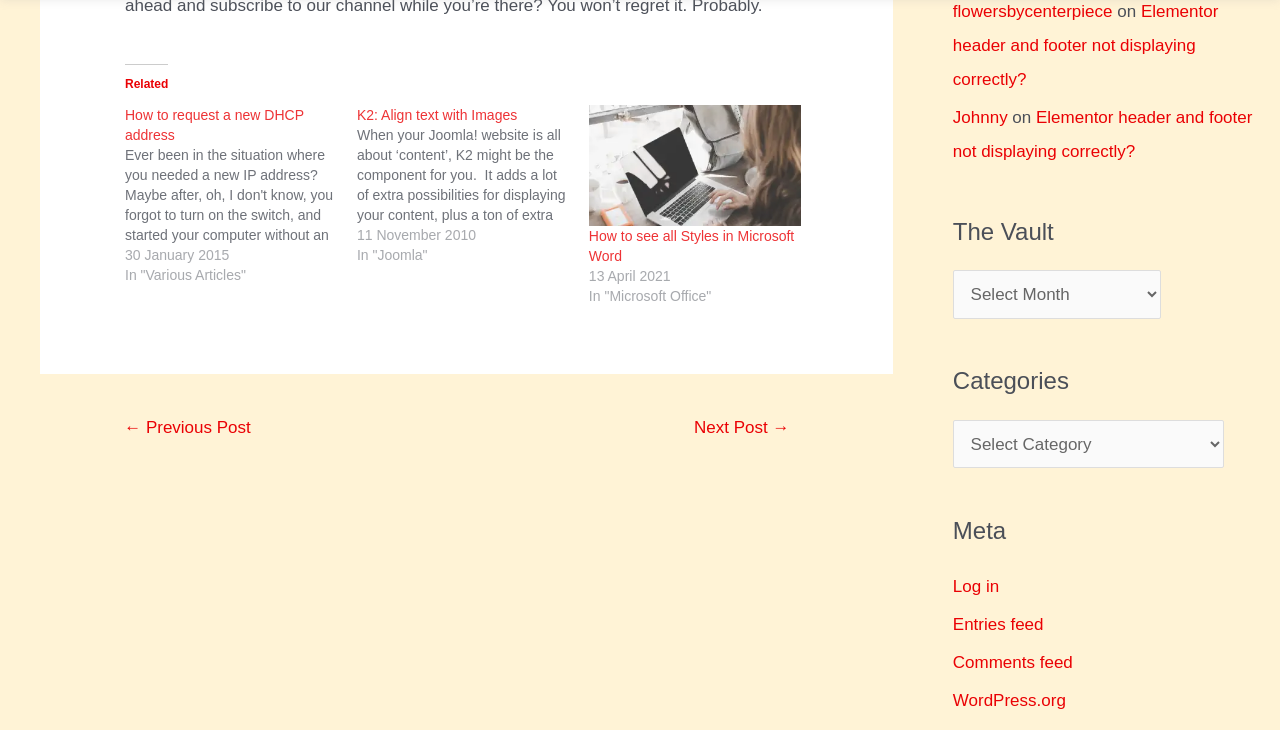Please give the bounding box coordinates of the area that should be clicked to fulfill the following instruction: "Read the article 'K2: Align text with Images'". The coordinates should be in the format of four float numbers from 0 to 1, i.e., [left, top, right, bottom].

[0.279, 0.143, 0.46, 0.362]